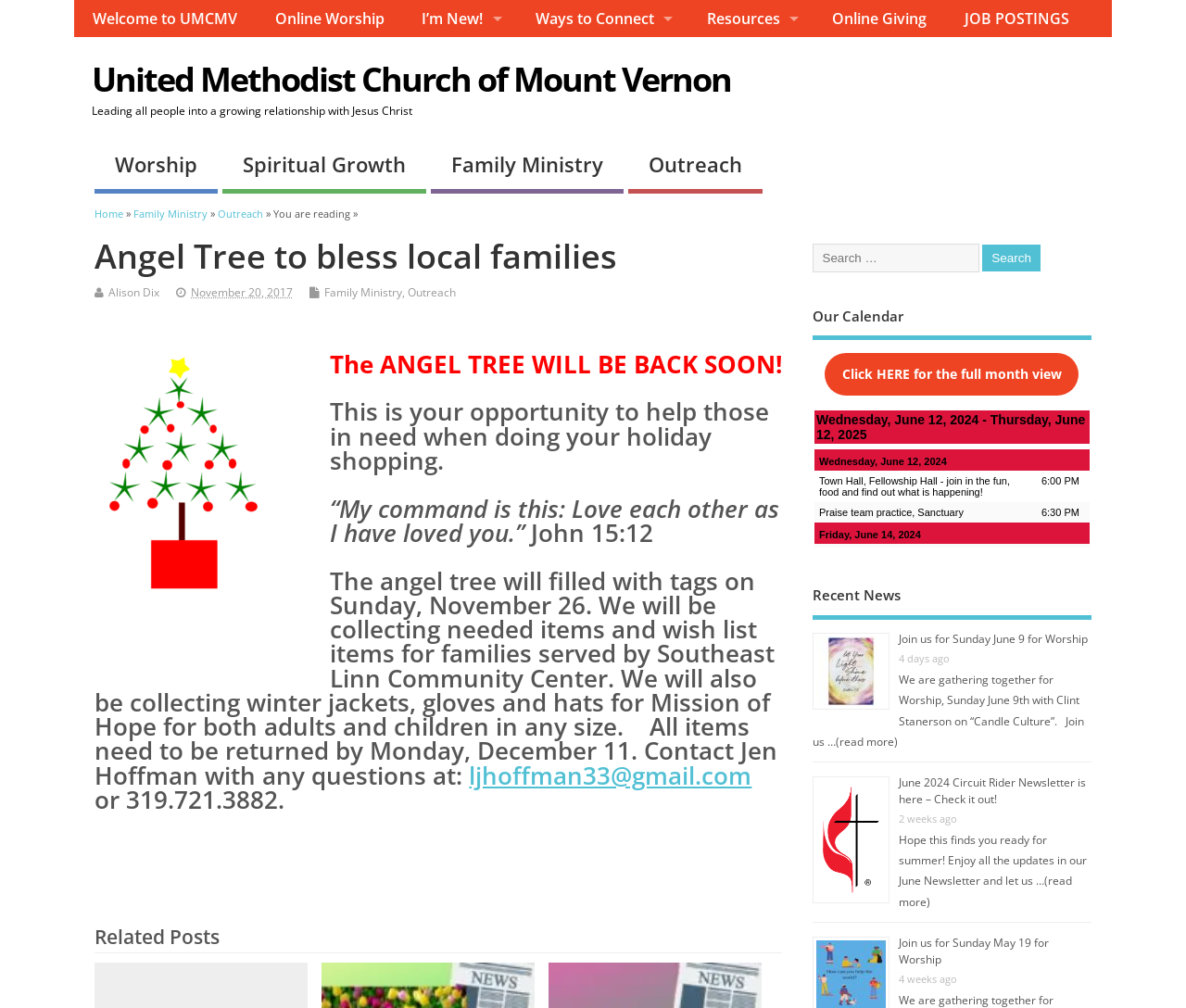Provide the bounding box coordinates of the UI element this sentence describes: "value="Search"".

[0.828, 0.243, 0.877, 0.269]